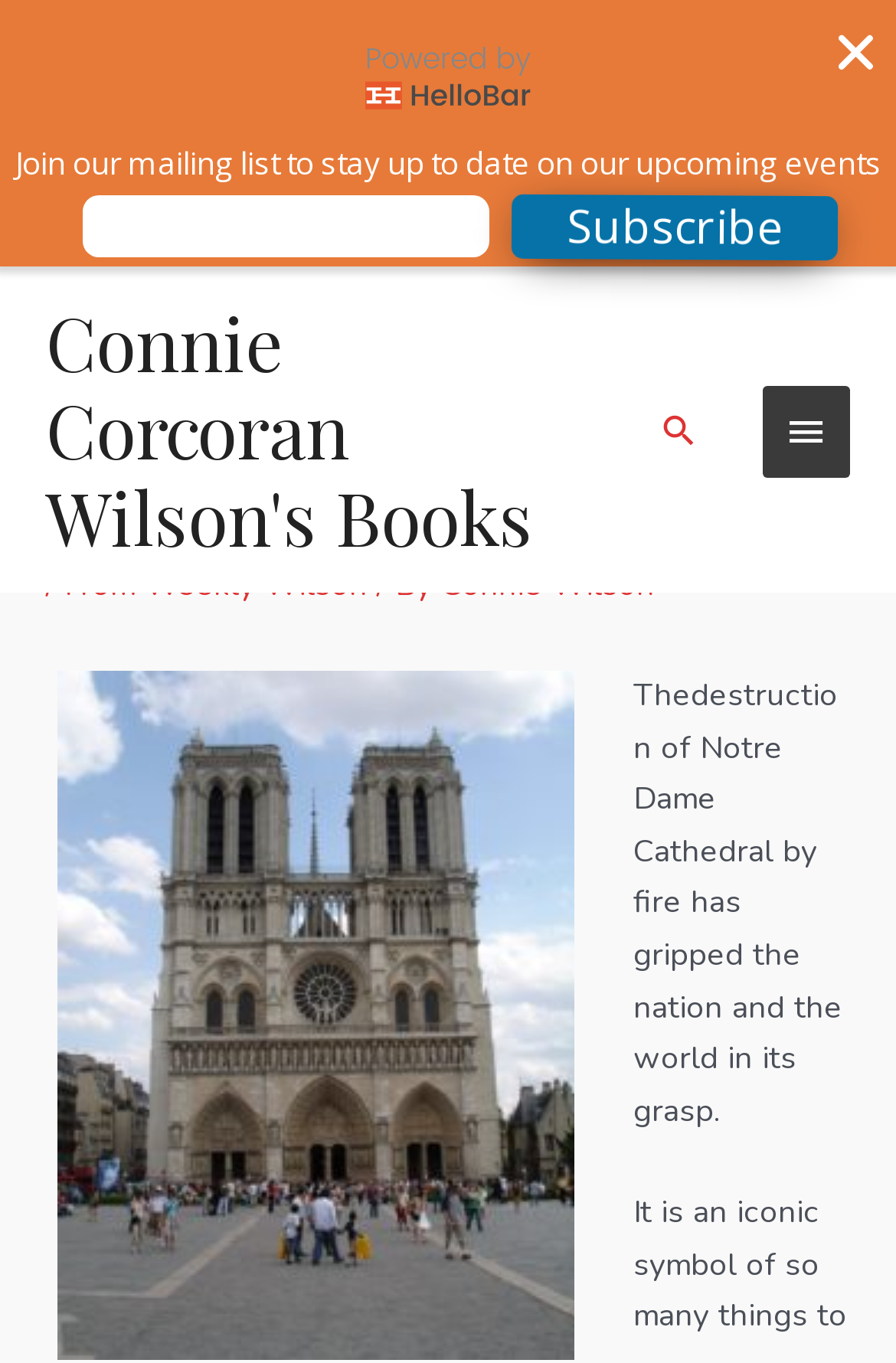What is the principal heading displayed on the webpage?

Notre Dame Cathedral: View from the Top As You’ll Never Be Able to See It Again